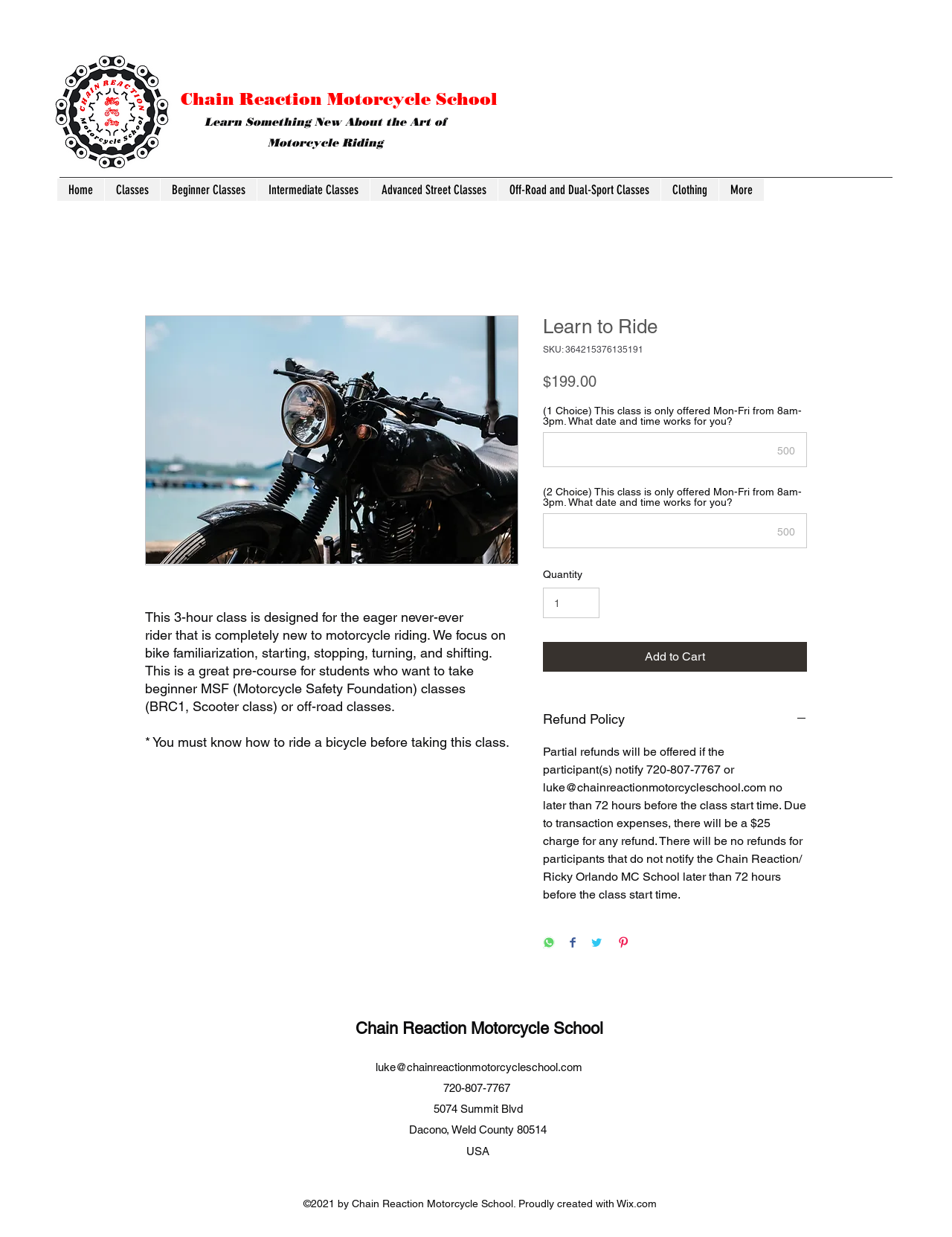Please locate the bounding box coordinates of the region I need to click to follow this instruction: "Select a date and time for the class".

[0.57, 0.35, 0.848, 0.378]